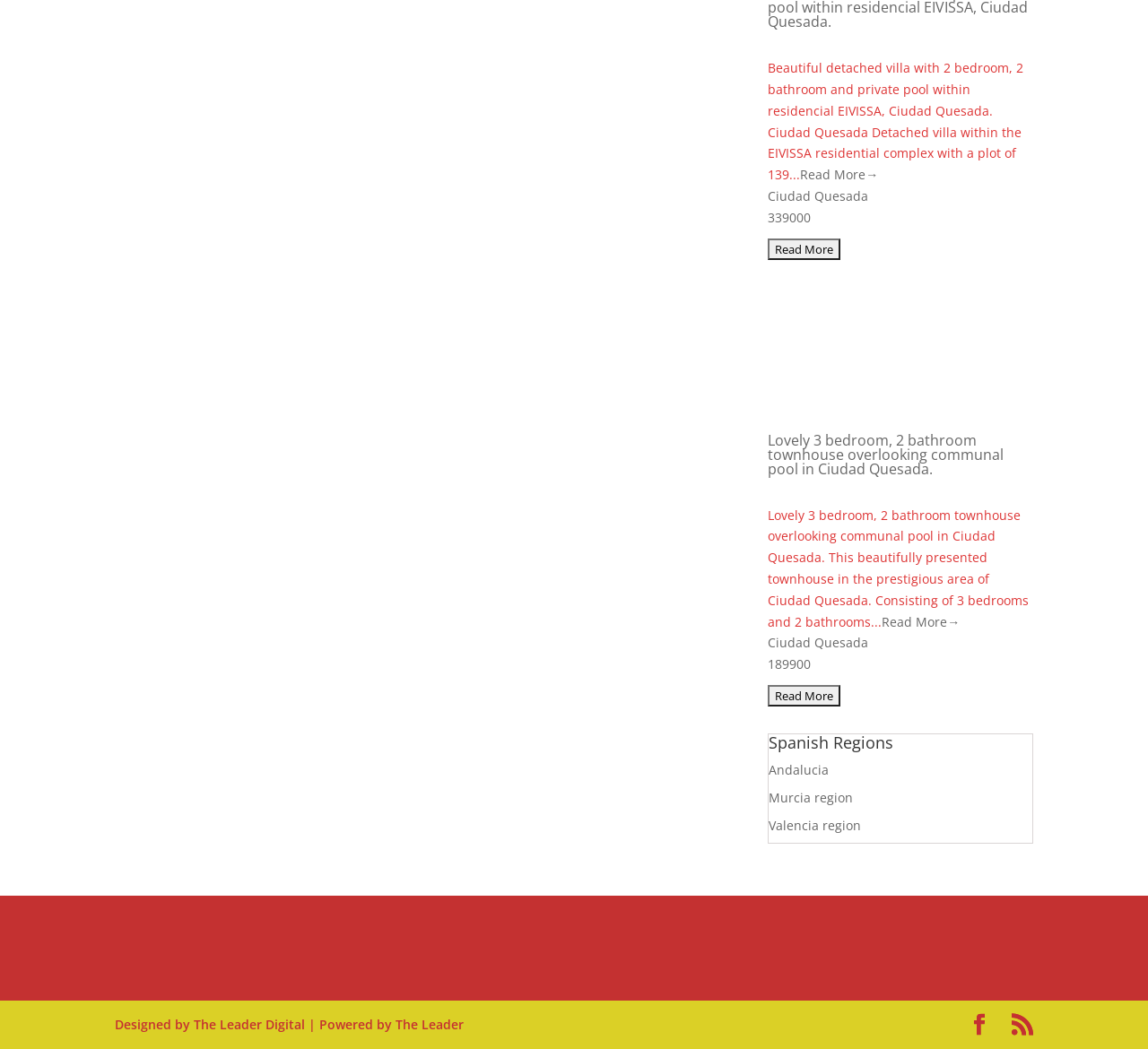Please provide a one-word or phrase answer to the question: 
What is the price of the detached villa?

339000